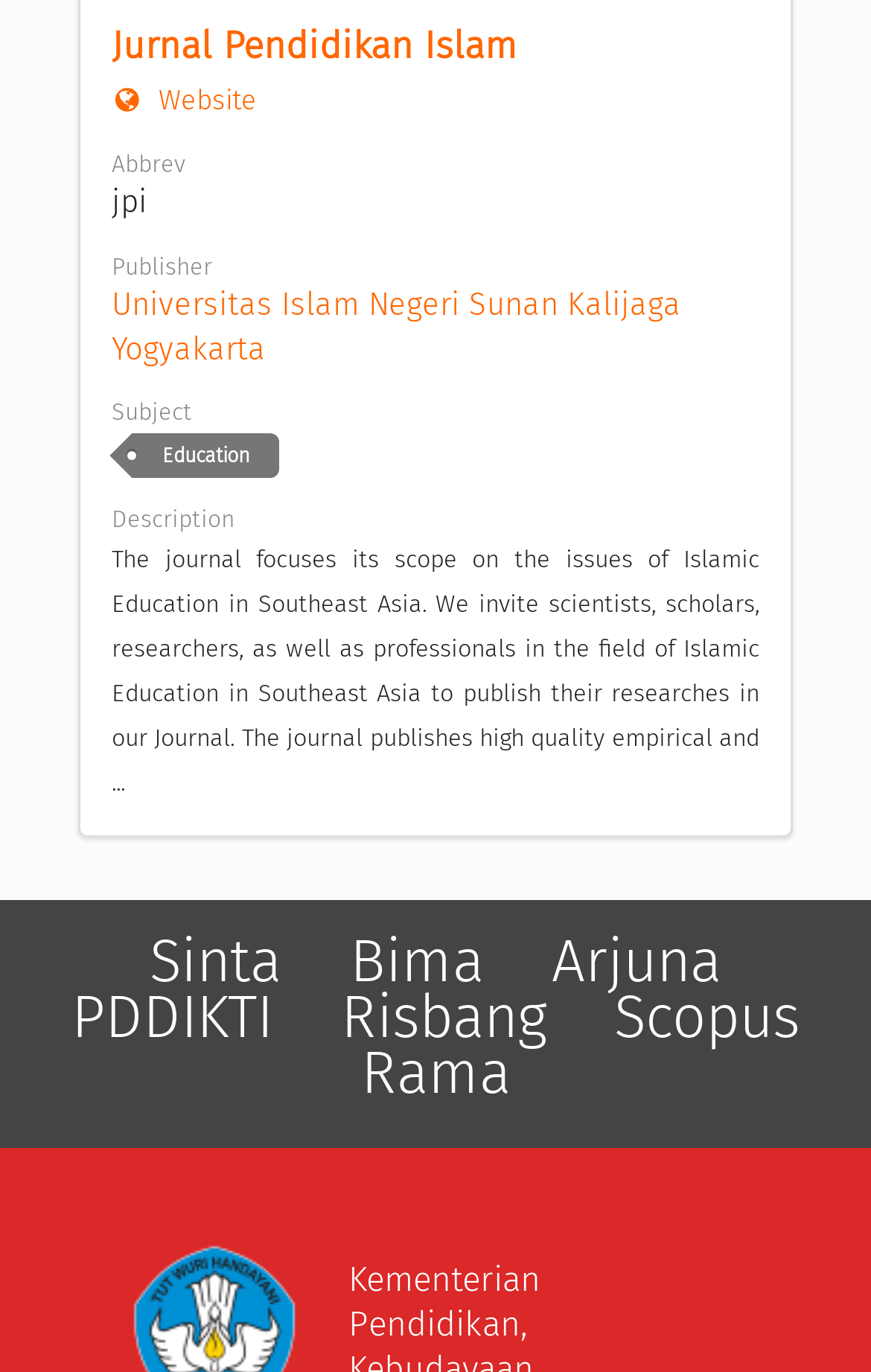Using the information from the screenshot, answer the following question thoroughly:
What is the publisher of the journal?

The publisher's name is mentioned in the webpage, specifically under the 'Publisher' label, which is 'Universitas Islam Negeri Sunan Kalijaga Yogyakarta'.